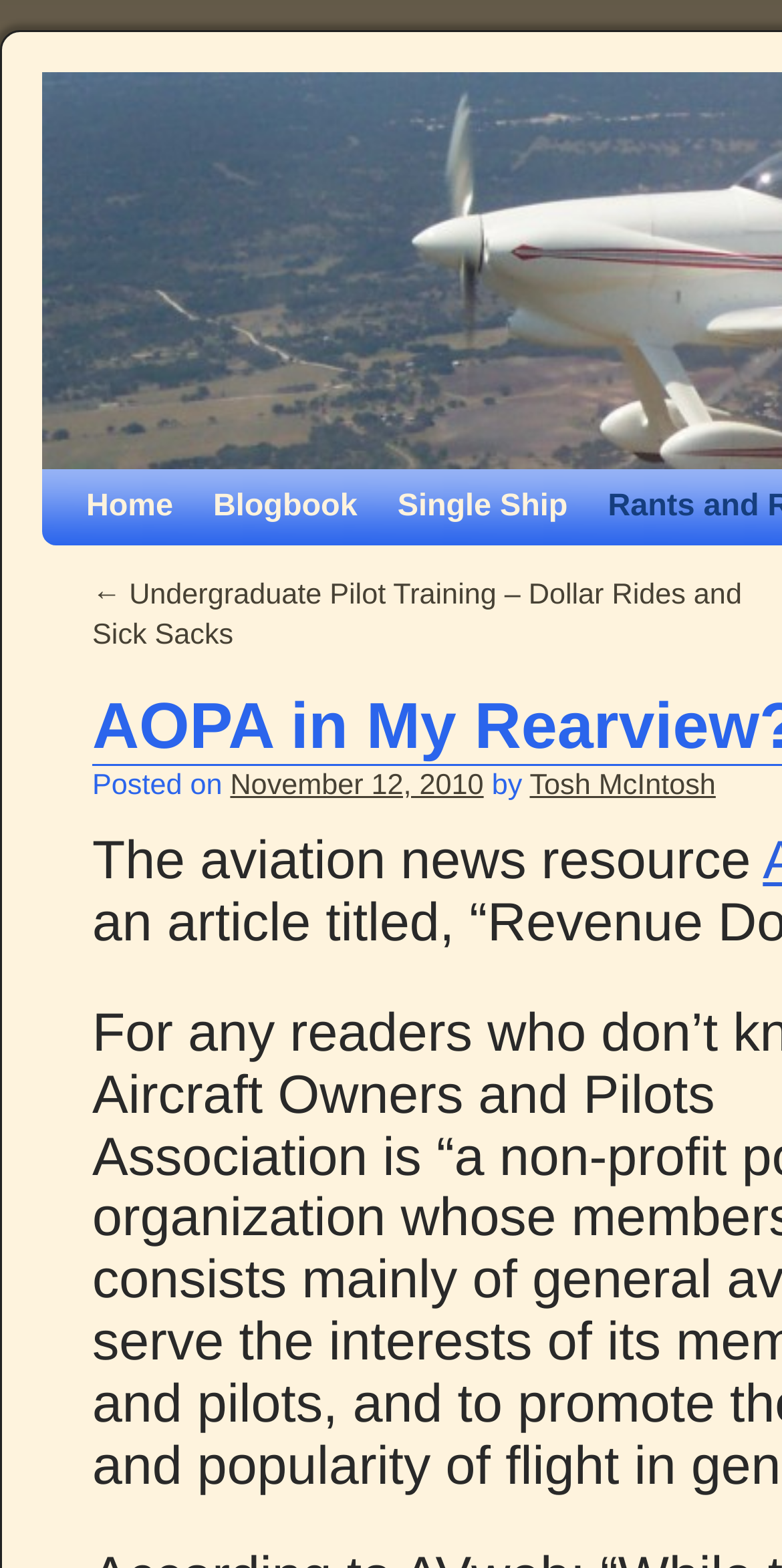From the webpage screenshot, predict the bounding box coordinates (top-left x, top-left y, bottom-right x, bottom-right y) for the UI element described here: Tosh McIntosh

[0.677, 0.539, 0.915, 0.56]